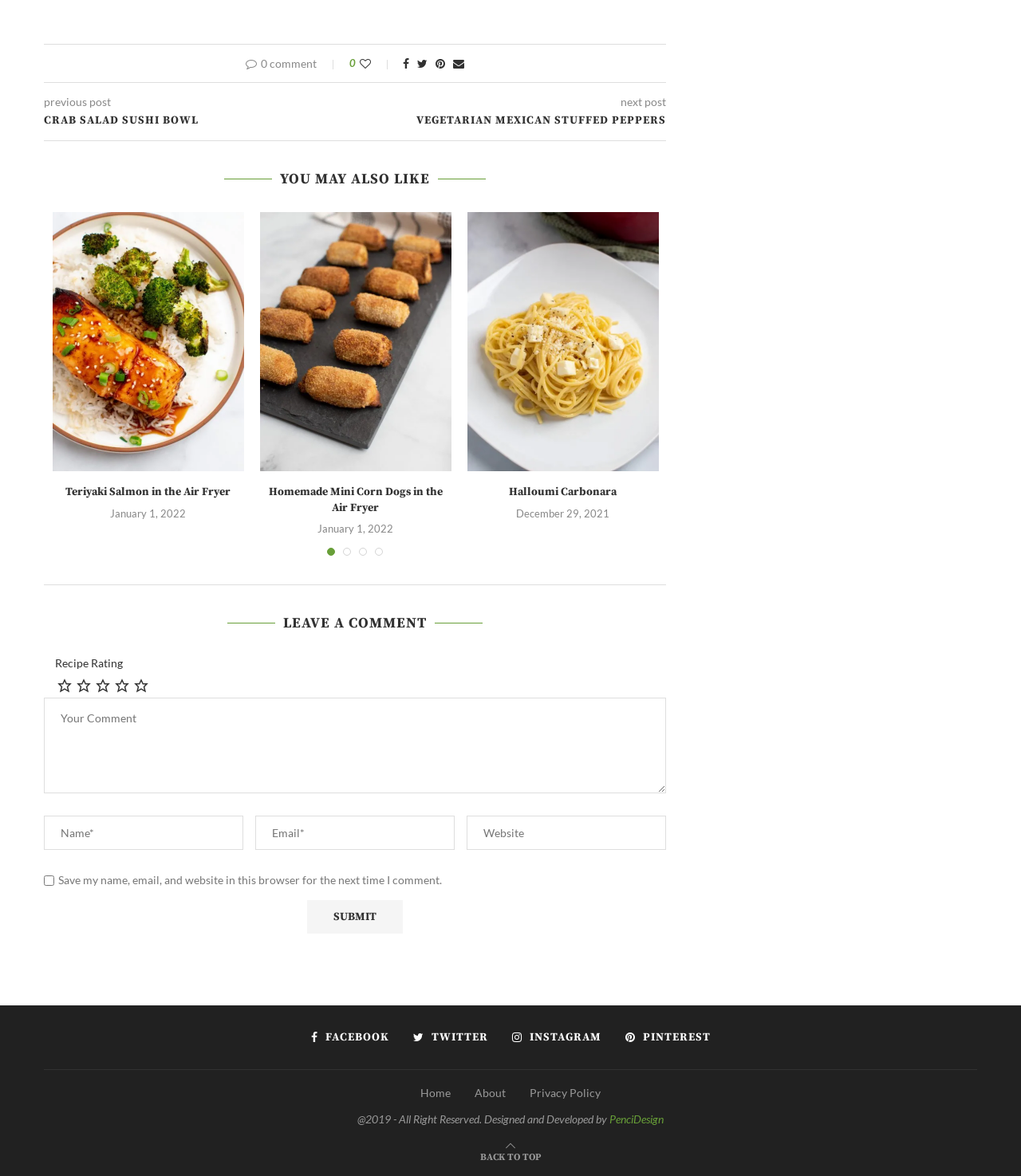What is the title of the first post?
Based on the visual, give a brief answer using one word or a short phrase.

CRAB SALAD SUSHI BOWL